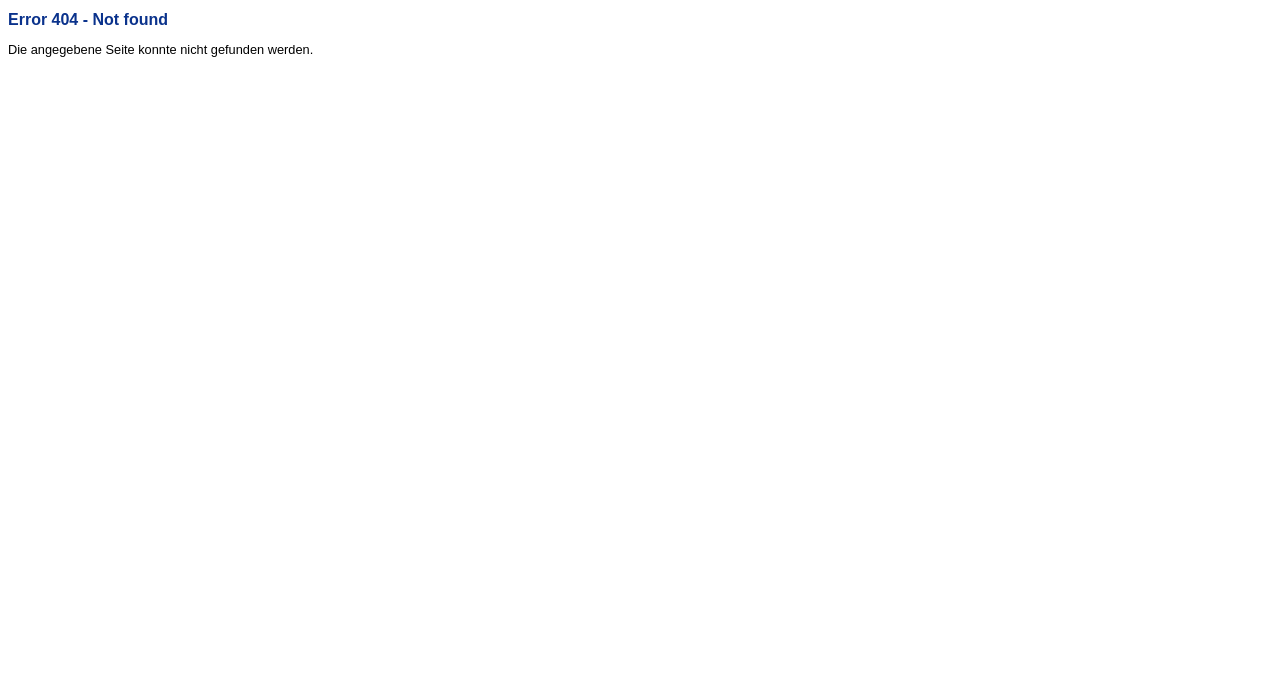Extract the primary heading text from the webpage.

Error 404 - Not found